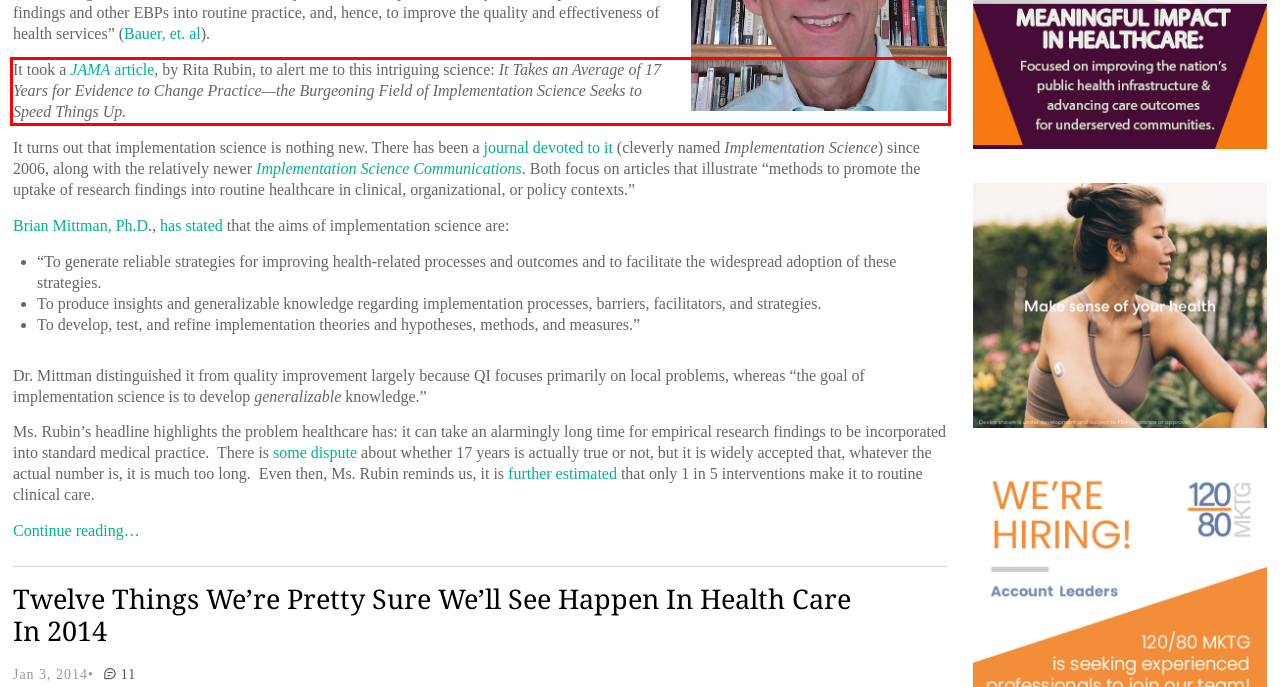Please examine the webpage screenshot and extract the text within the red bounding box using OCR.

It took a JAMA article, by Rita Rubin, to alert me to this intriguing science: It Takes an Average of 17 Years for Evidence to Change Practice—the Burgeoning Field of Implementation Science Seeks to Speed Things Up.